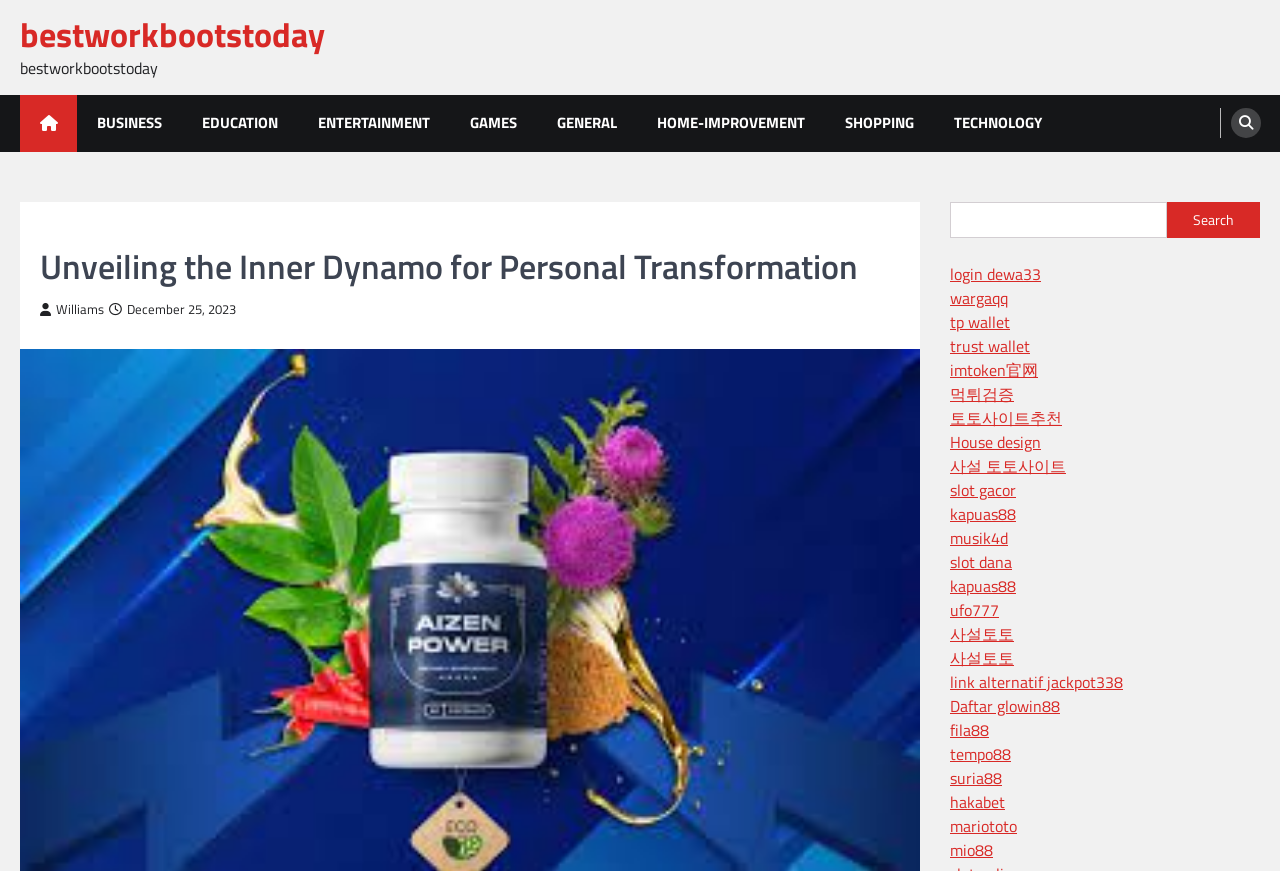Please predict the bounding box coordinates of the element's region where a click is necessary to complete the following instruction: "Visit the 'TECHNOLOGY' page". The coordinates should be represented by four float numbers between 0 and 1, i.e., [left, top, right, bottom].

[0.73, 0.109, 0.83, 0.173]